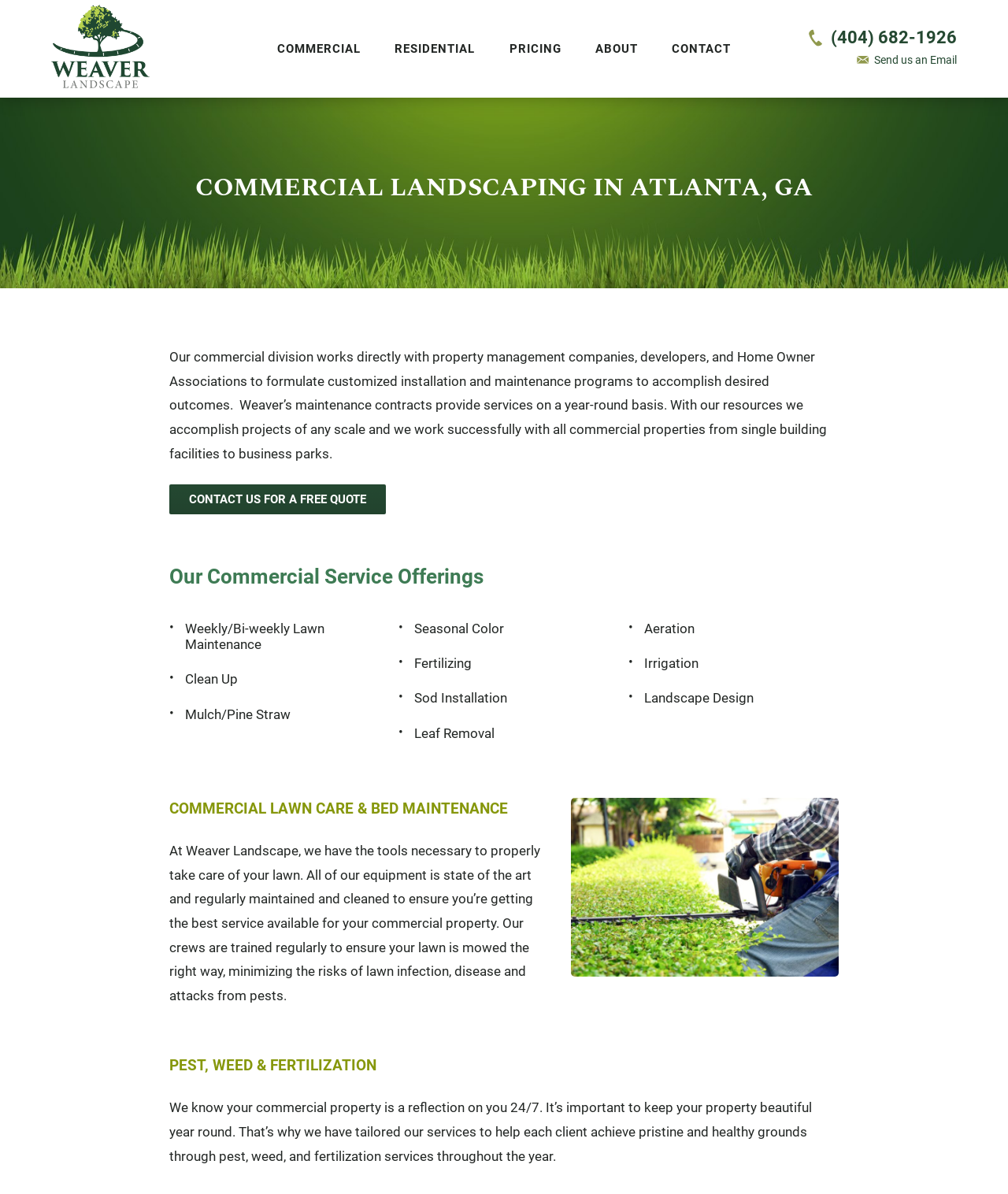Find the bounding box coordinates of the clickable area that will achieve the following instruction: "Click the phone number link".

[0.824, 0.023, 0.949, 0.04]